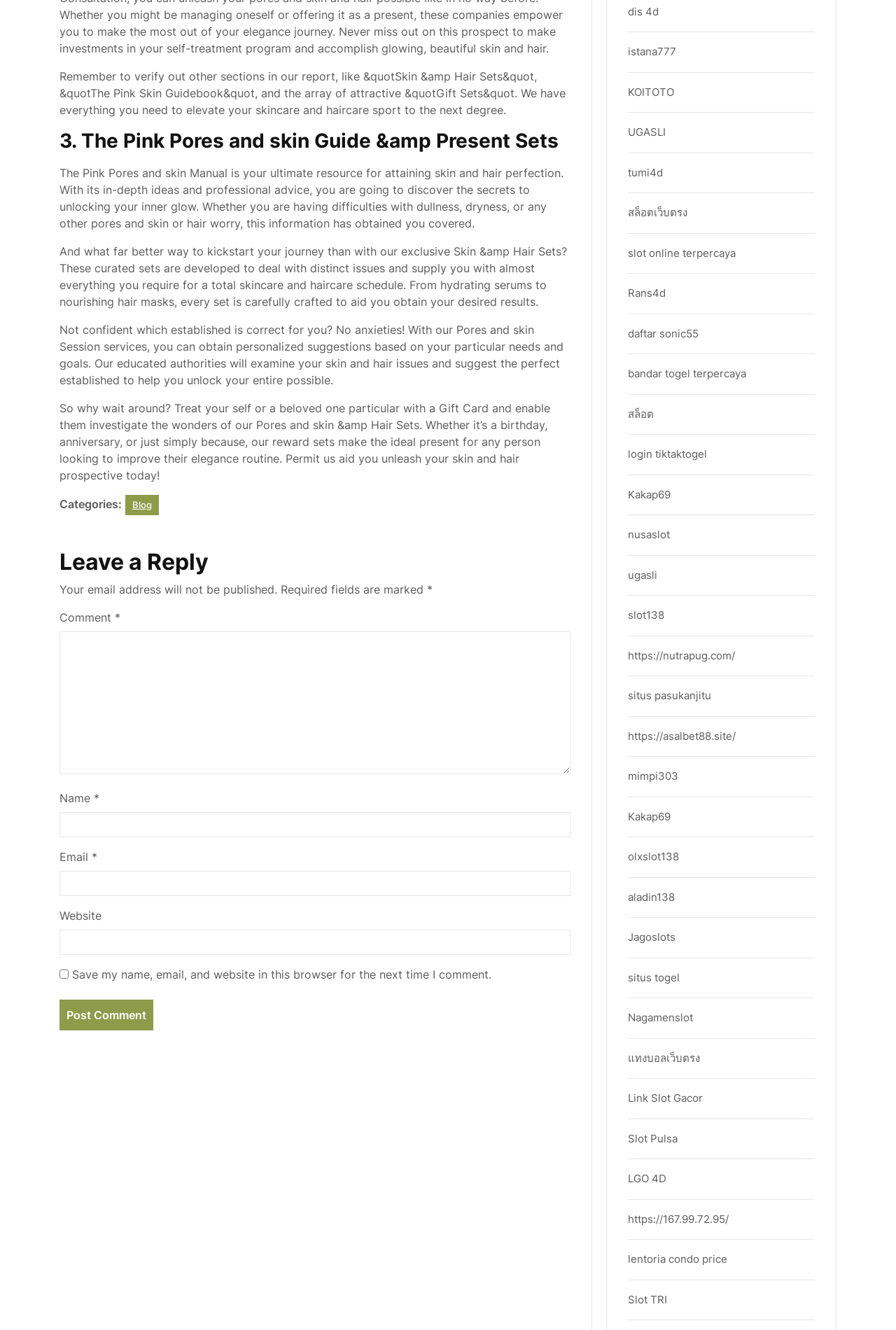Respond to the question below with a single word or phrase: What is the purpose of the 'Gift Card' section?

To allow gifting